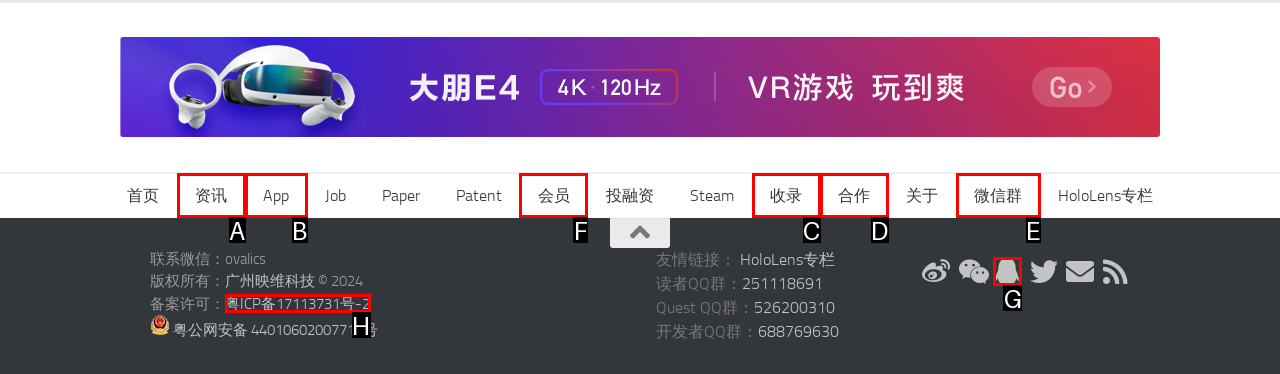Determine the HTML element to click for the instruction: Click the '会员' link.
Answer with the letter corresponding to the correct choice from the provided options.

F